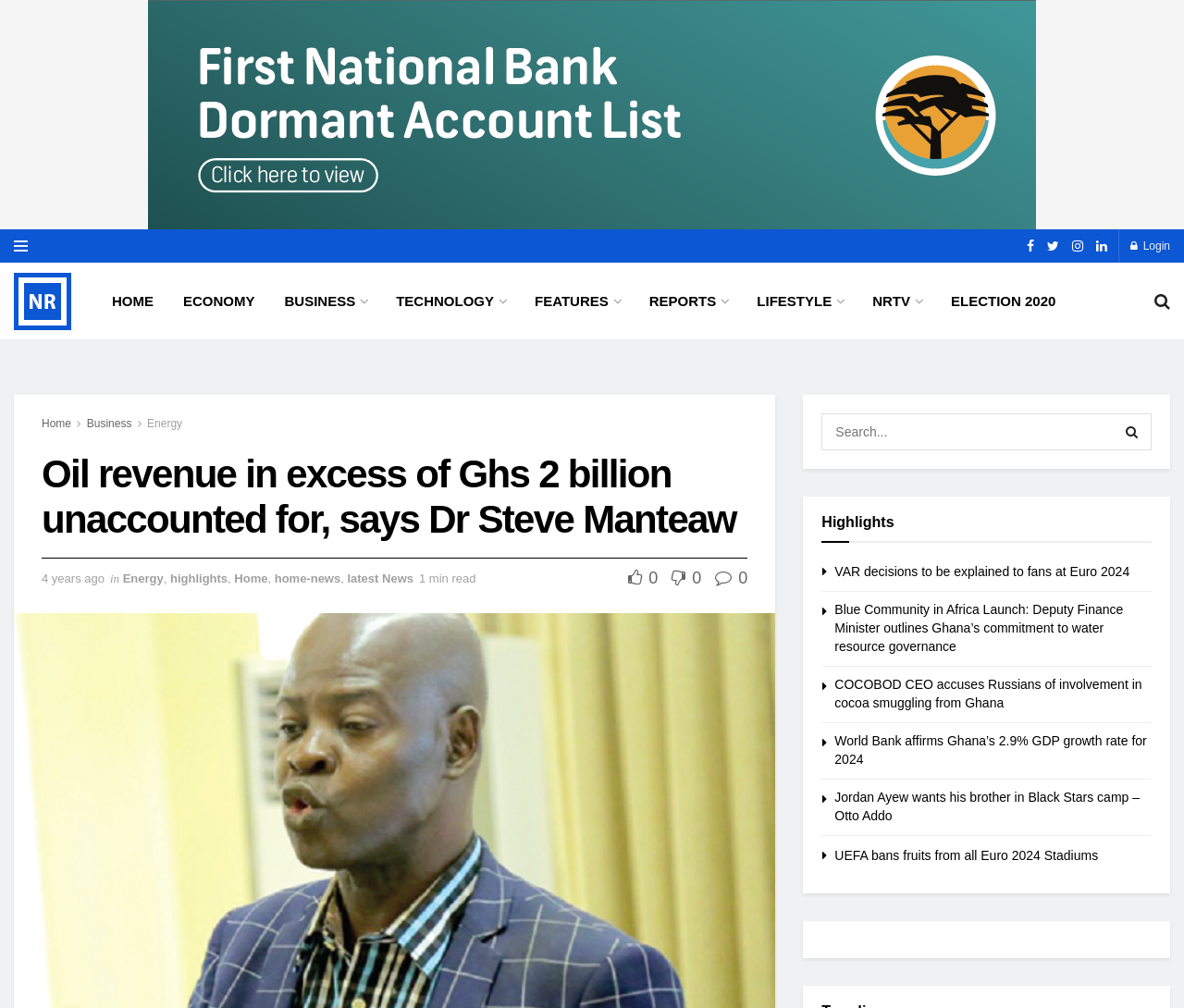How many articles are listed under the 'Highlights' section?
Using the image, respond with a single word or phrase.

6